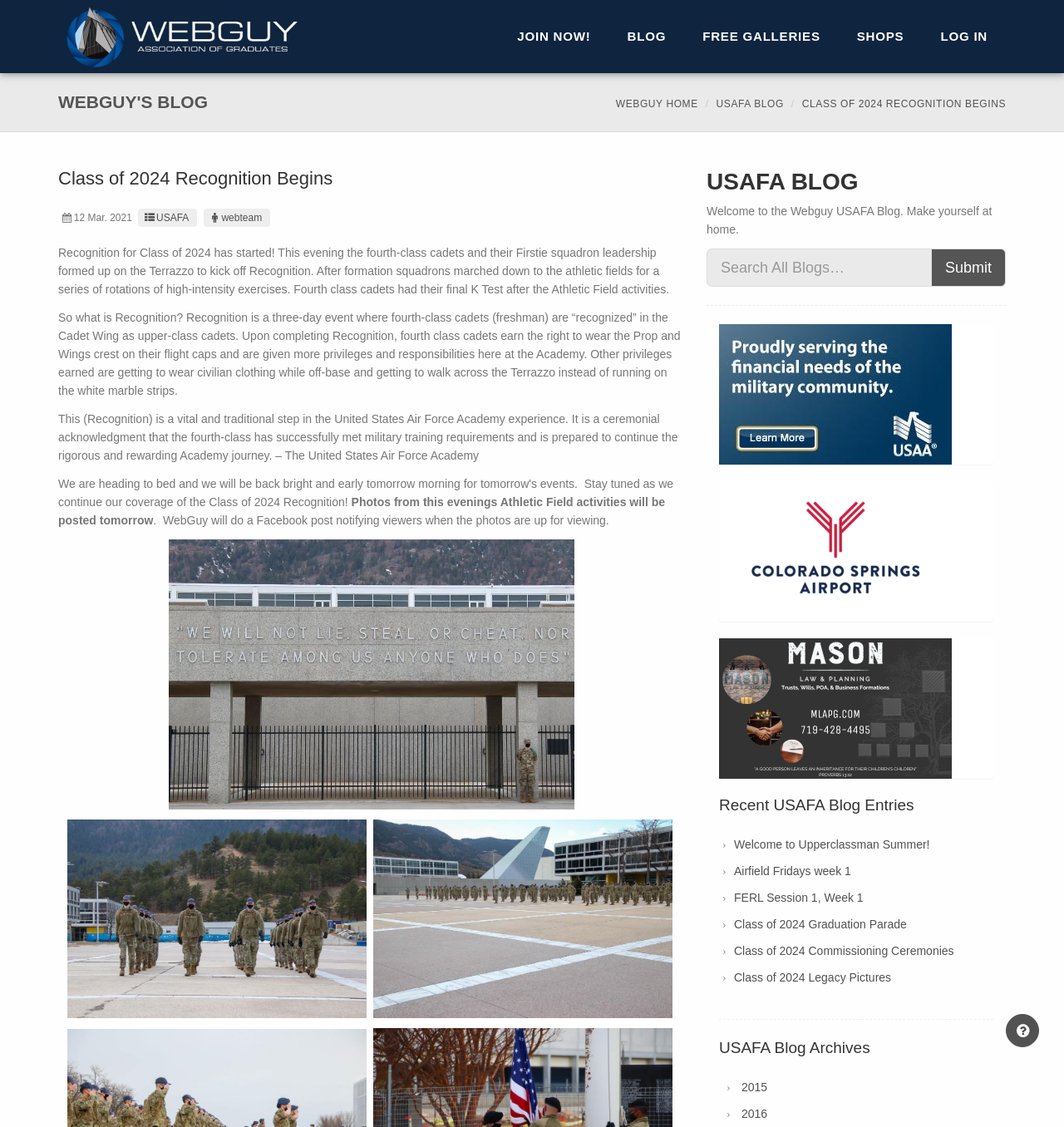Respond to the question below with a single word or phrase:
Where do fourth-class cadets march after formation?

Athletic fields